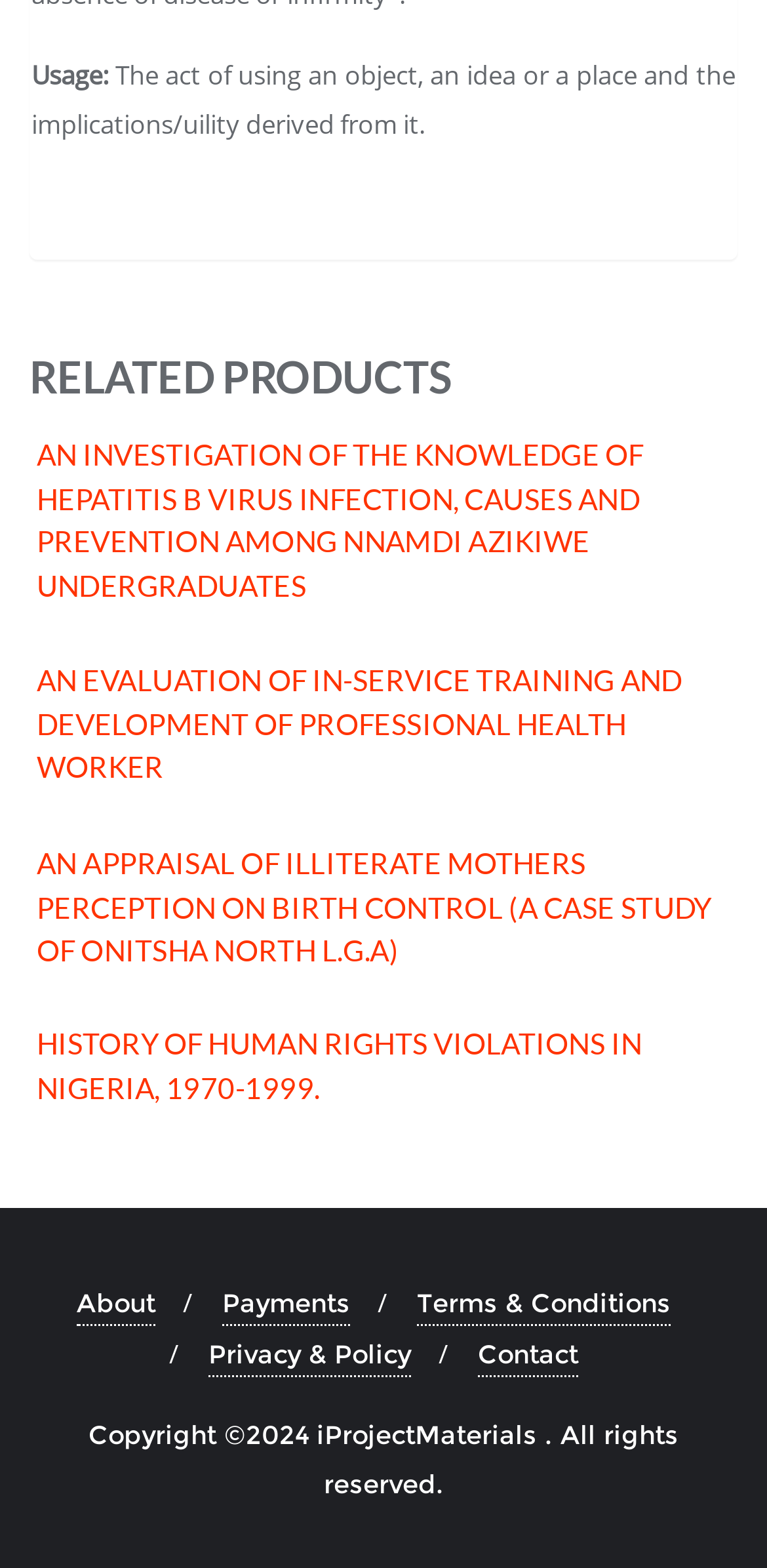Find the bounding box coordinates for the HTML element described in this sentence: "Privacy & Policy". Provide the coordinates as four float numbers between 0 and 1, in the format [left, top, right, bottom].

[0.272, 0.85, 0.536, 0.879]